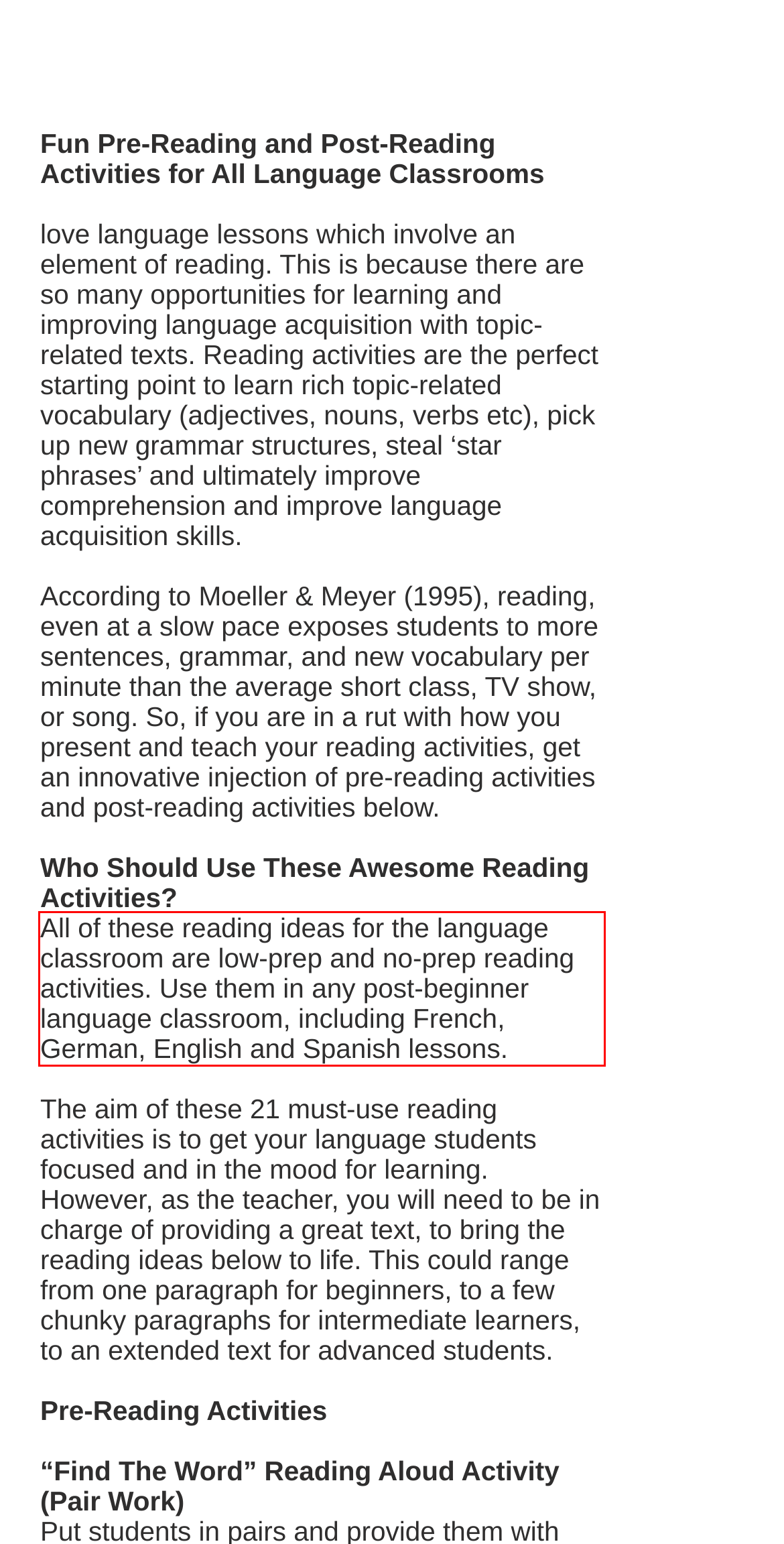From the screenshot of the webpage, locate the red bounding box and extract the text contained within that area.

All of these reading ideas for the language classroom are low-prep and no-prep reading activities. Use them in any post-beginner language classroom, including French, German, English and Spanish lessons.